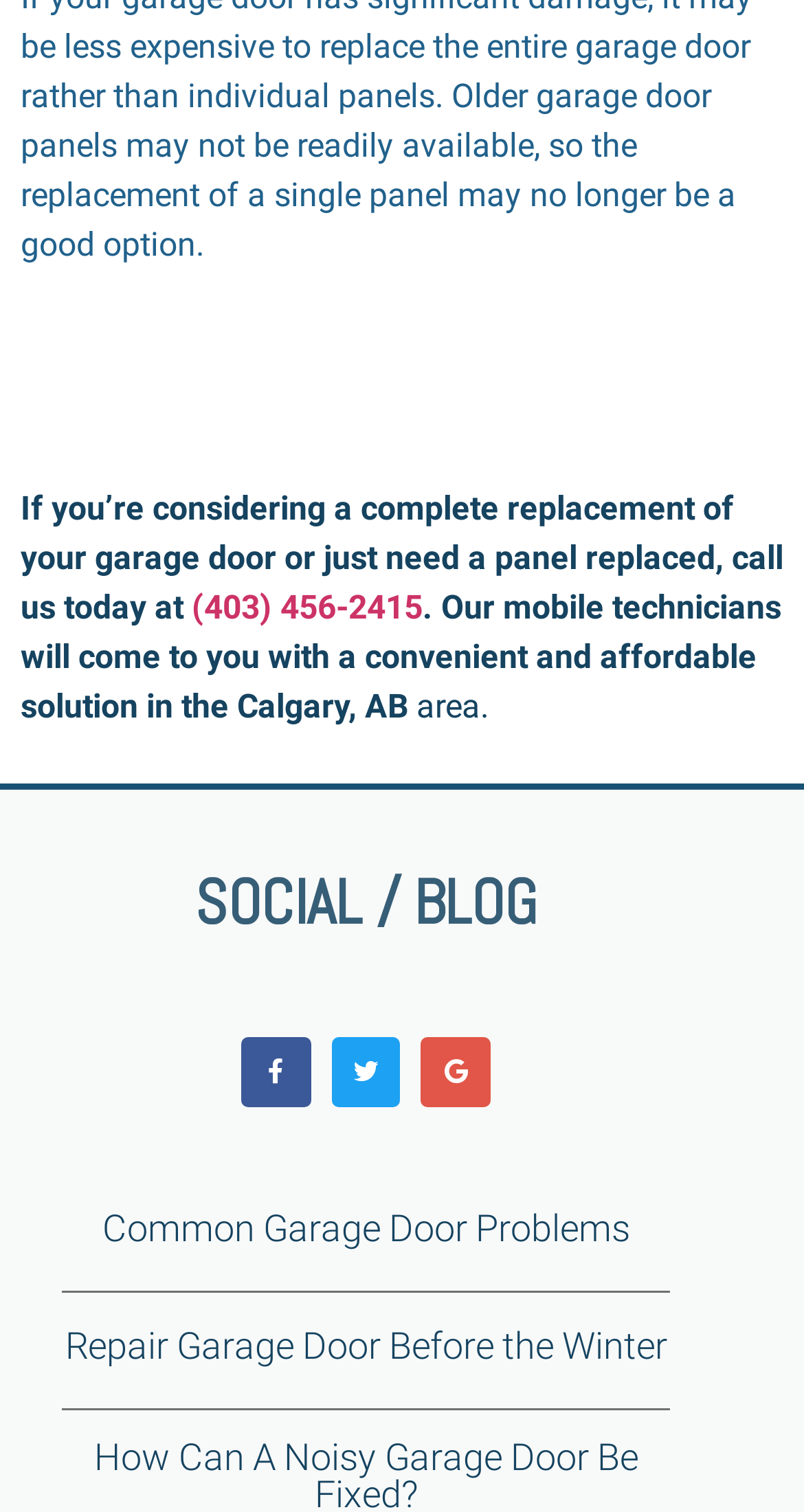What is the phone number to call for garage door services?
Based on the image, provide your answer in one word or phrase.

(403) 456-2415